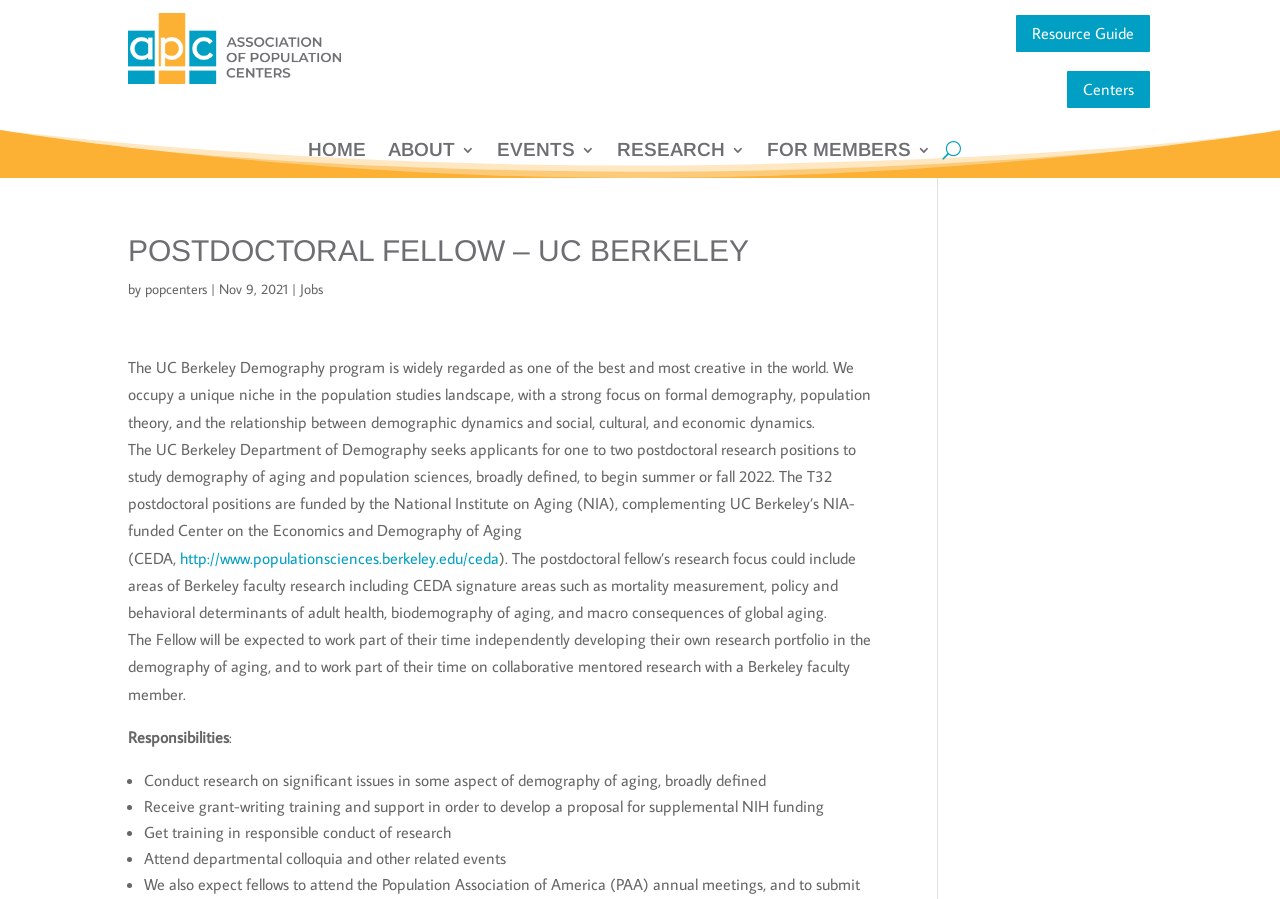Determine the bounding box coordinates for the clickable element to execute this instruction: "Click the HOME link". Provide the coordinates as four float numbers between 0 and 1, i.e., [left, top, right, bottom].

[0.241, 0.159, 0.286, 0.184]